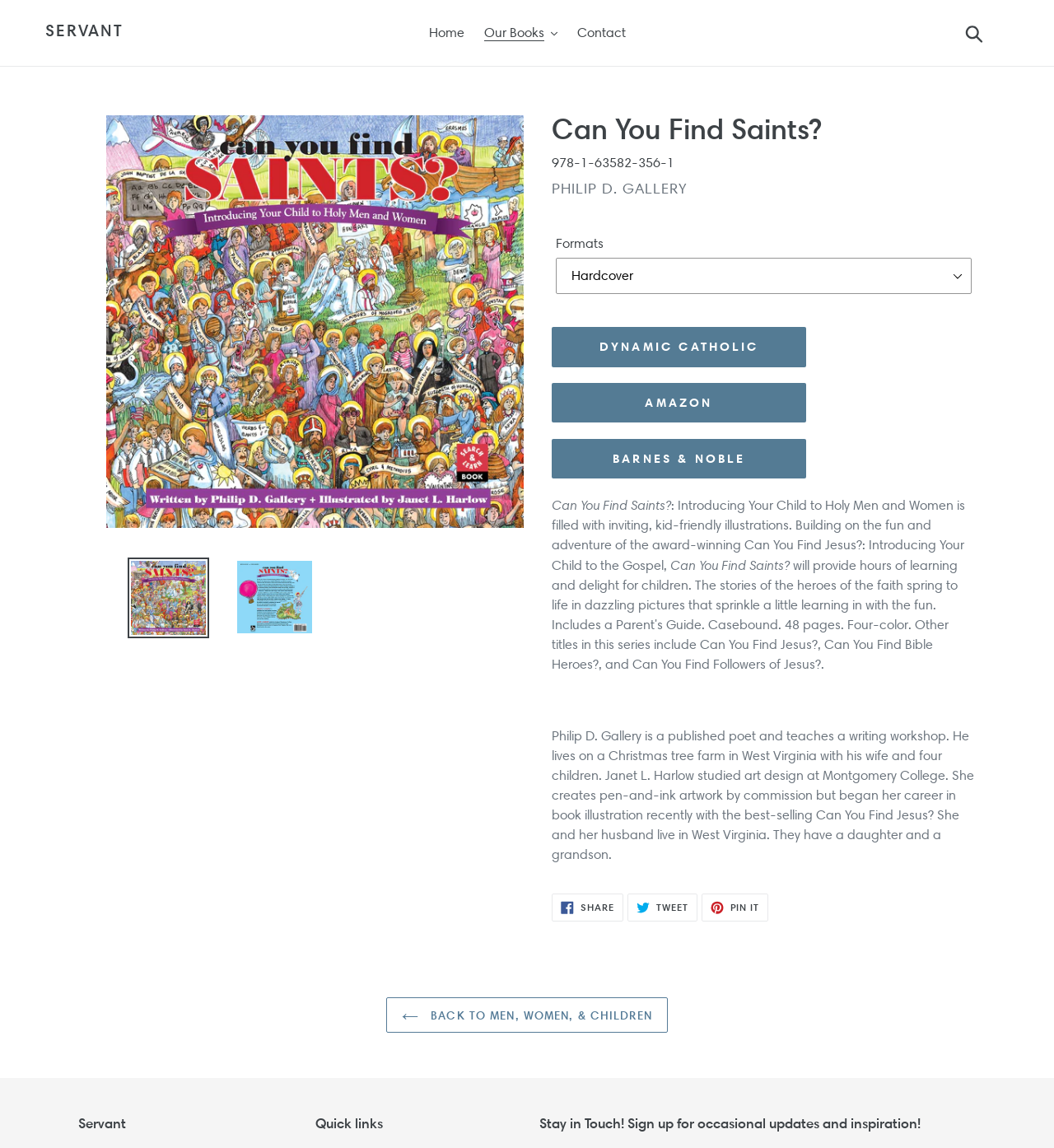Find the bounding box coordinates for the area that must be clicked to perform this action: "Share on Facebook".

[0.523, 0.778, 0.591, 0.803]